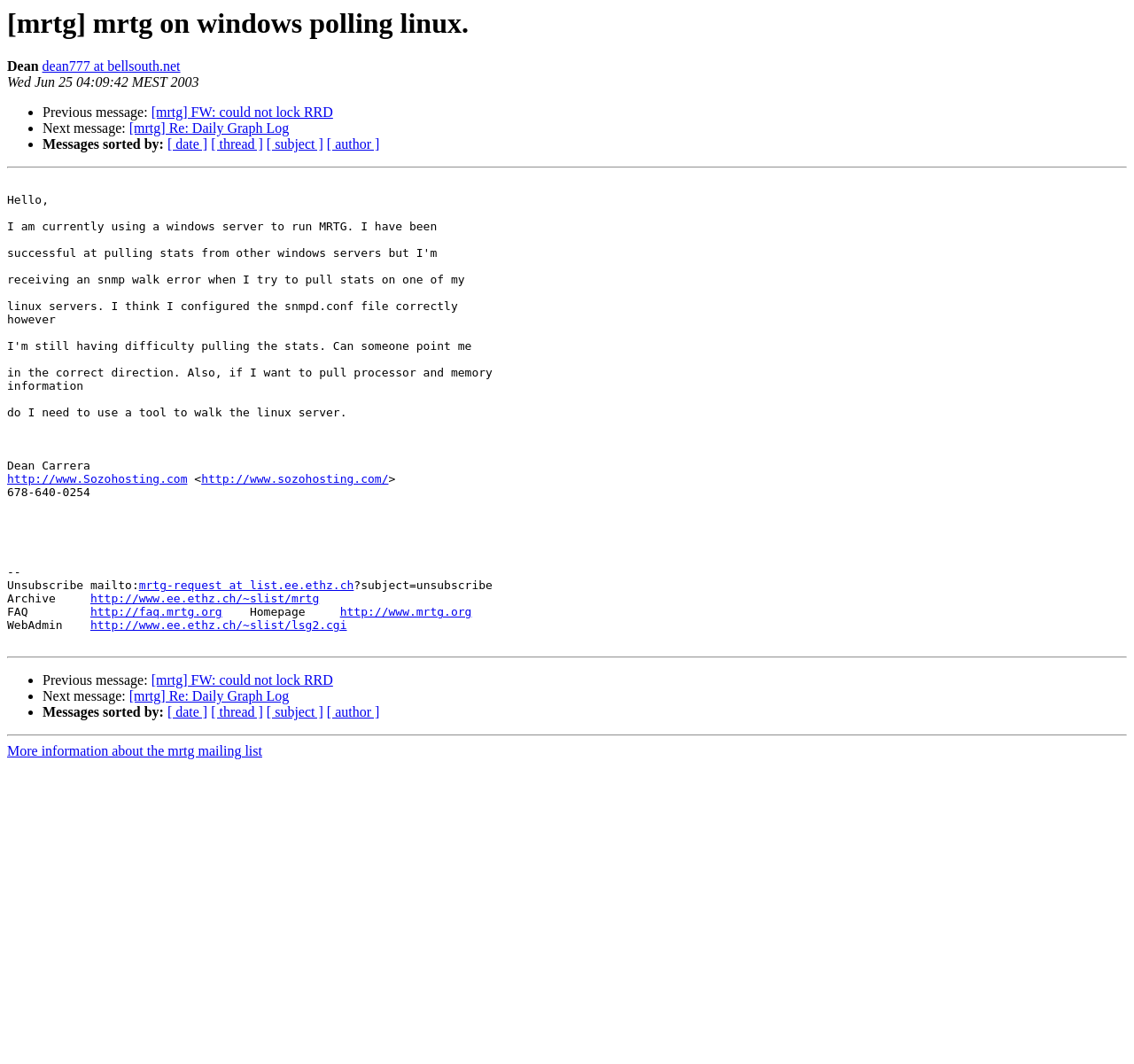What is the purpose of the link 'http://www.ee.ethz.ch/~slist/mrtg'?
Based on the screenshot, provide your answer in one word or phrase.

Archive